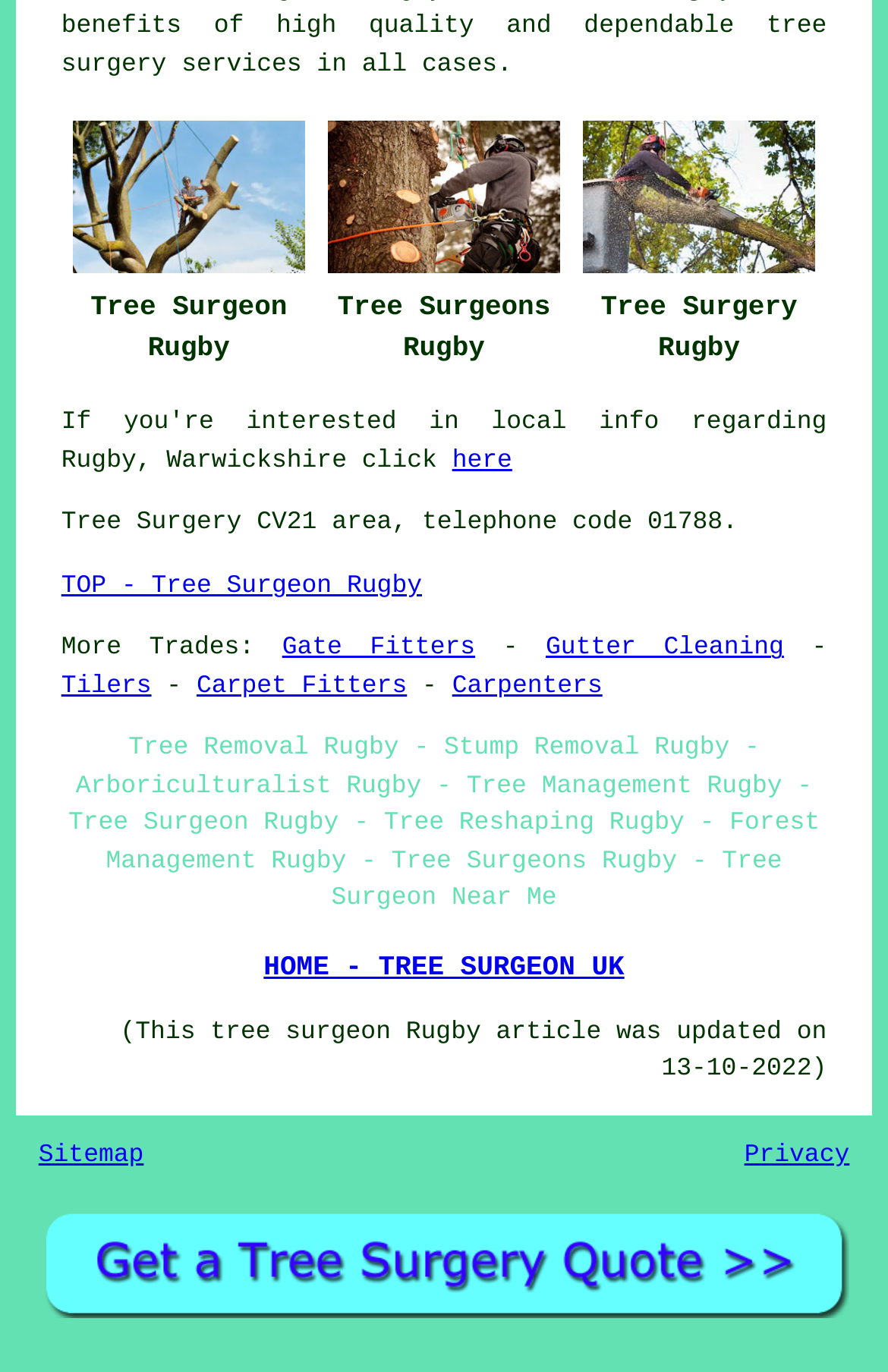Identify the bounding box for the UI element described as: "HOME - TREE SURGEON UK". The coordinates should be four float numbers between 0 and 1, i.e., [left, top, right, bottom].

[0.297, 0.694, 0.703, 0.717]